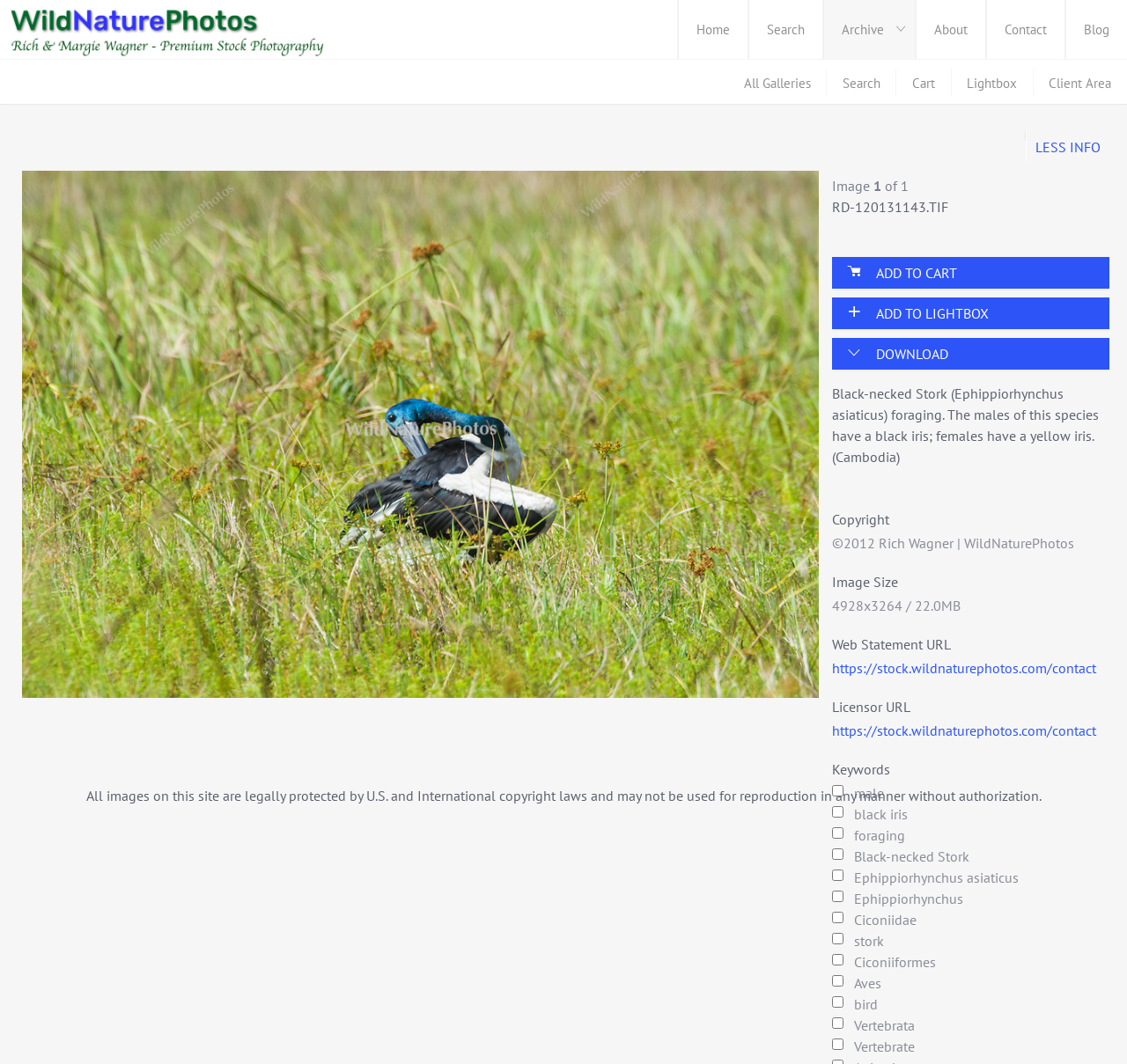Please specify the bounding box coordinates of the clickable section necessary to execute the following command: "Add the image to the cart".

[0.738, 0.242, 0.996, 0.271]